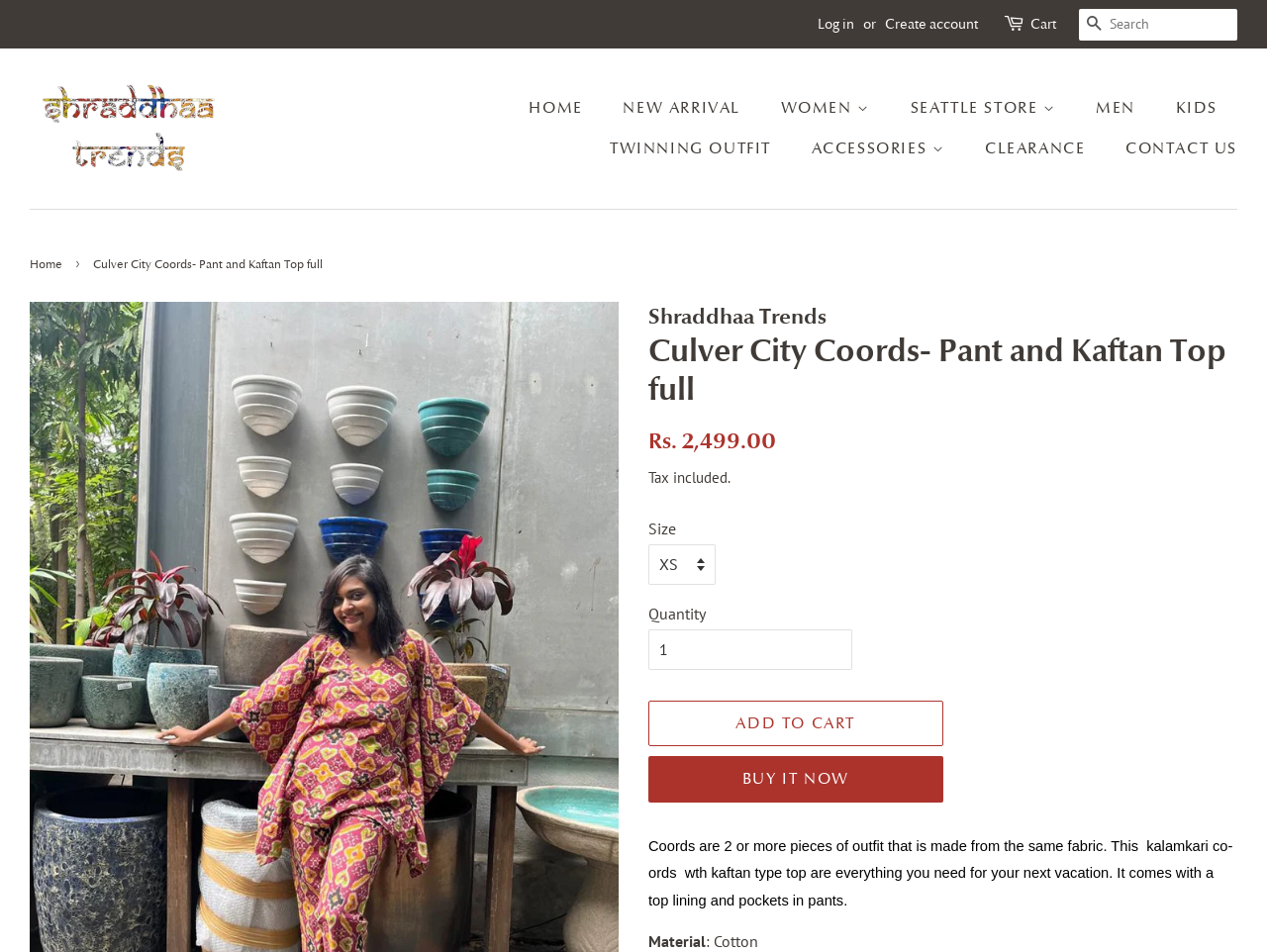Please identify the bounding box coordinates of the element I need to click to follow this instruction: "Buy it now".

[0.512, 0.795, 0.744, 0.843]